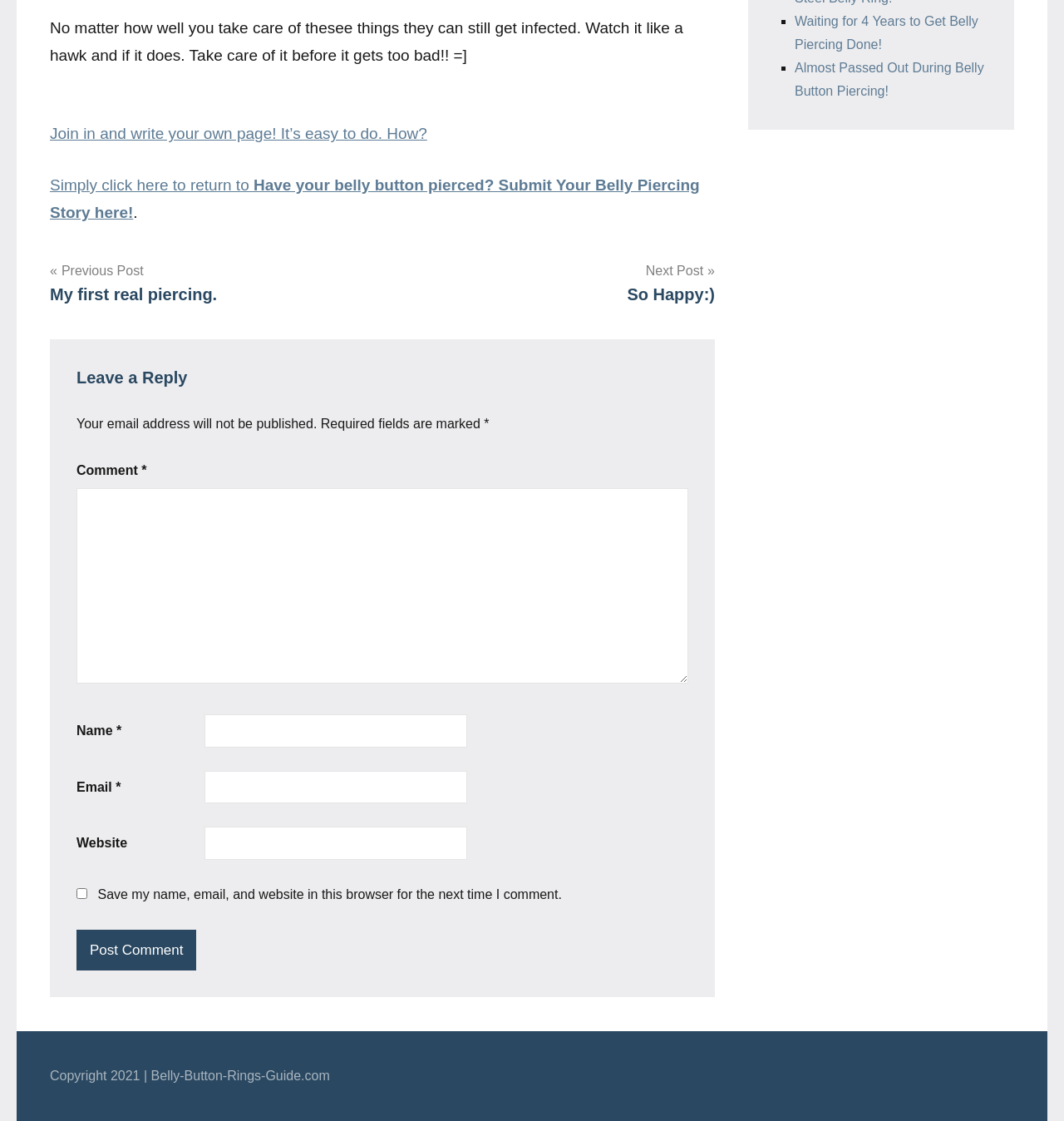Determine the bounding box coordinates for the HTML element described here: "name="submit" value="Post Comment"".

[0.072, 0.829, 0.185, 0.866]